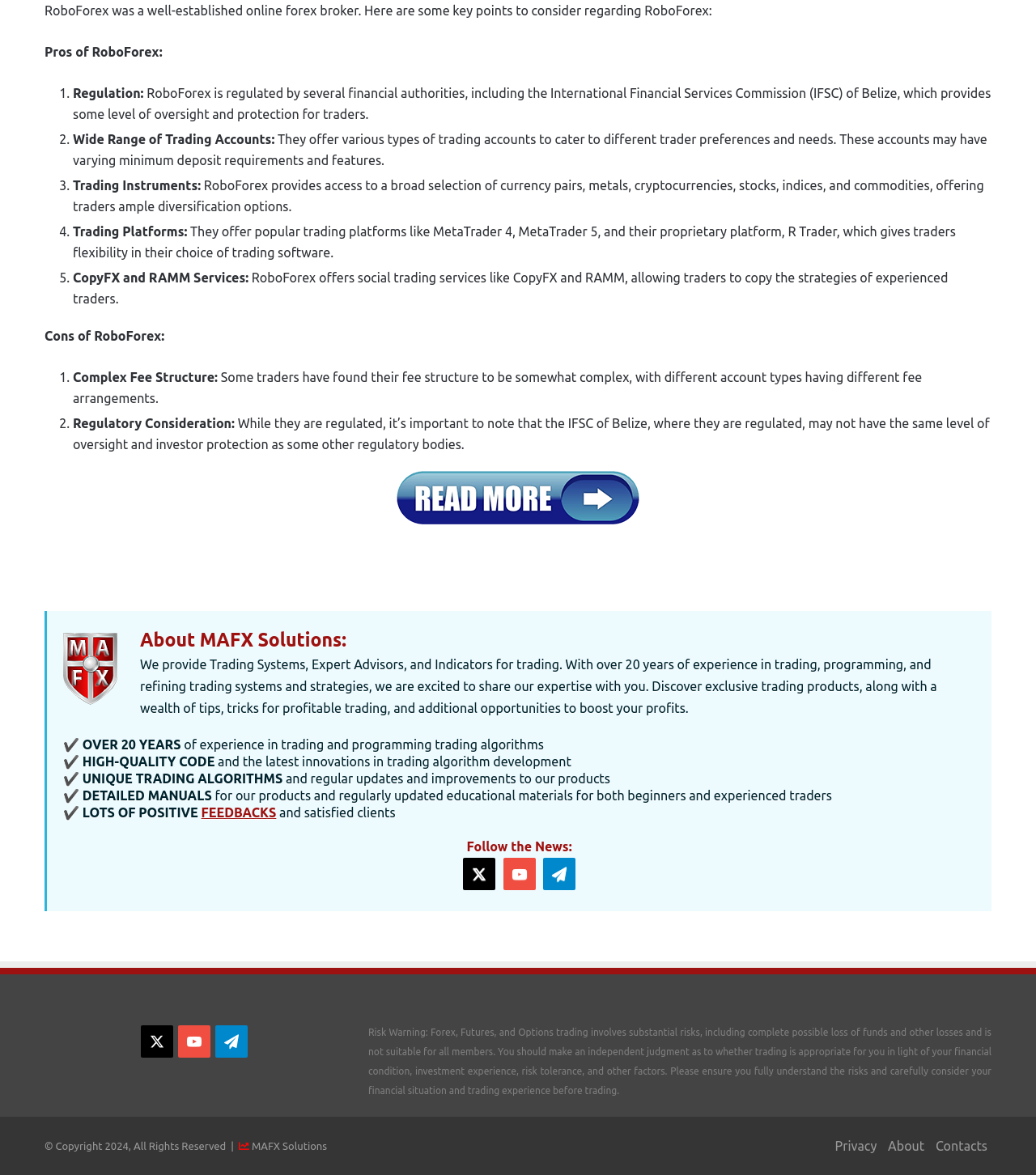Please identify the bounding box coordinates of the element's region that I should click in order to complete the following instruction: "Read about Healthcare IT Security News". The bounding box coordinates consist of four float numbers between 0 and 1, i.e., [left, top, right, bottom].

None